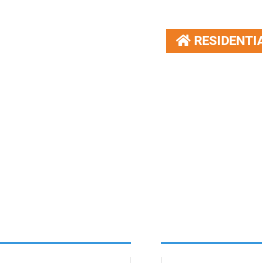What is the MLS number of the property?
Please answer the question with as much detail as possible using the screenshot.

The MLS number of the property is #202410037, which signifies its registration within a property listing service and provides a unique identifier for the property.